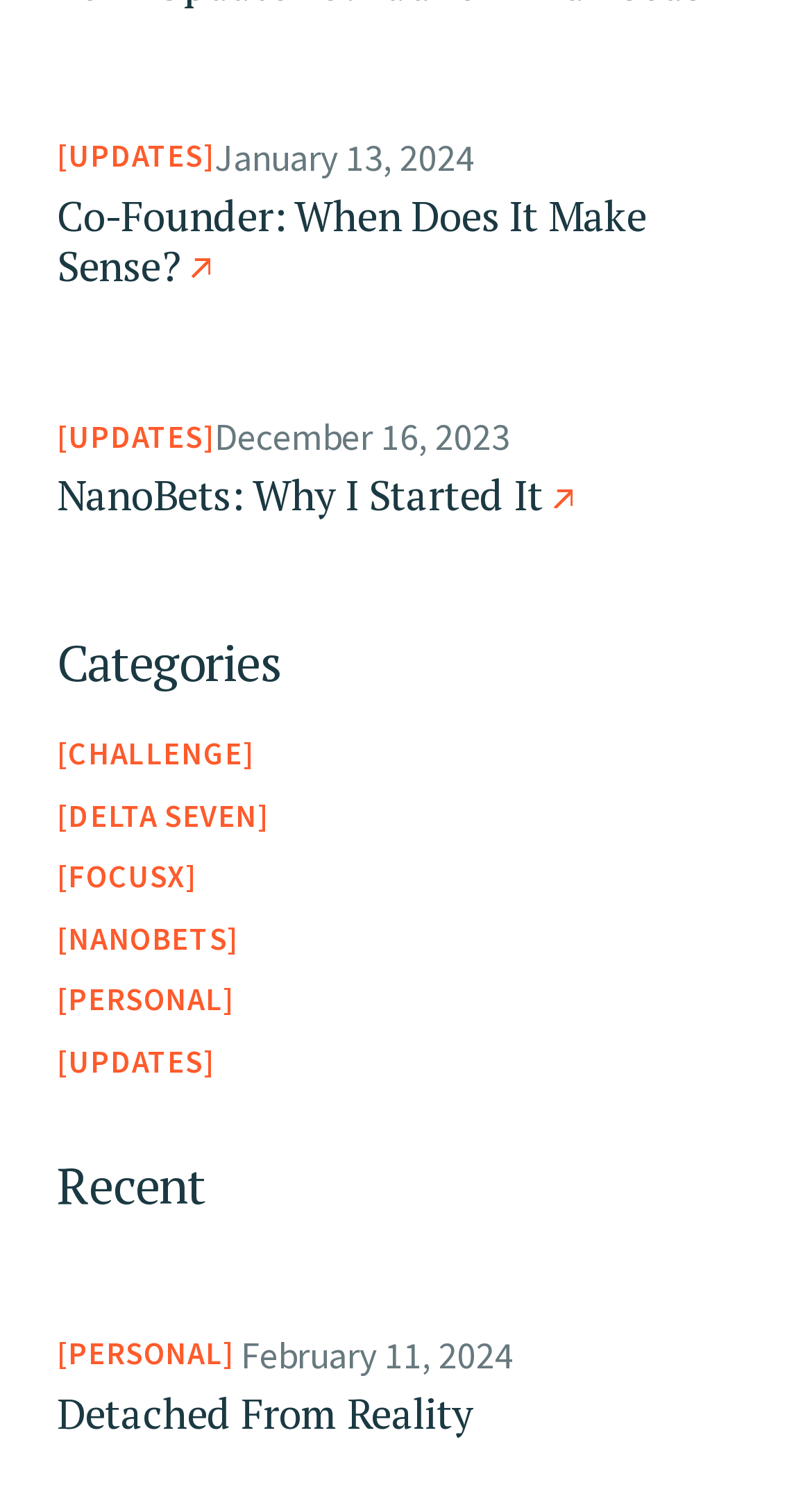Please indicate the bounding box coordinates of the element's region to be clicked to achieve the instruction: "browse January 2024". Provide the coordinates as four float numbers between 0 and 1, i.e., [left, top, right, bottom].

None